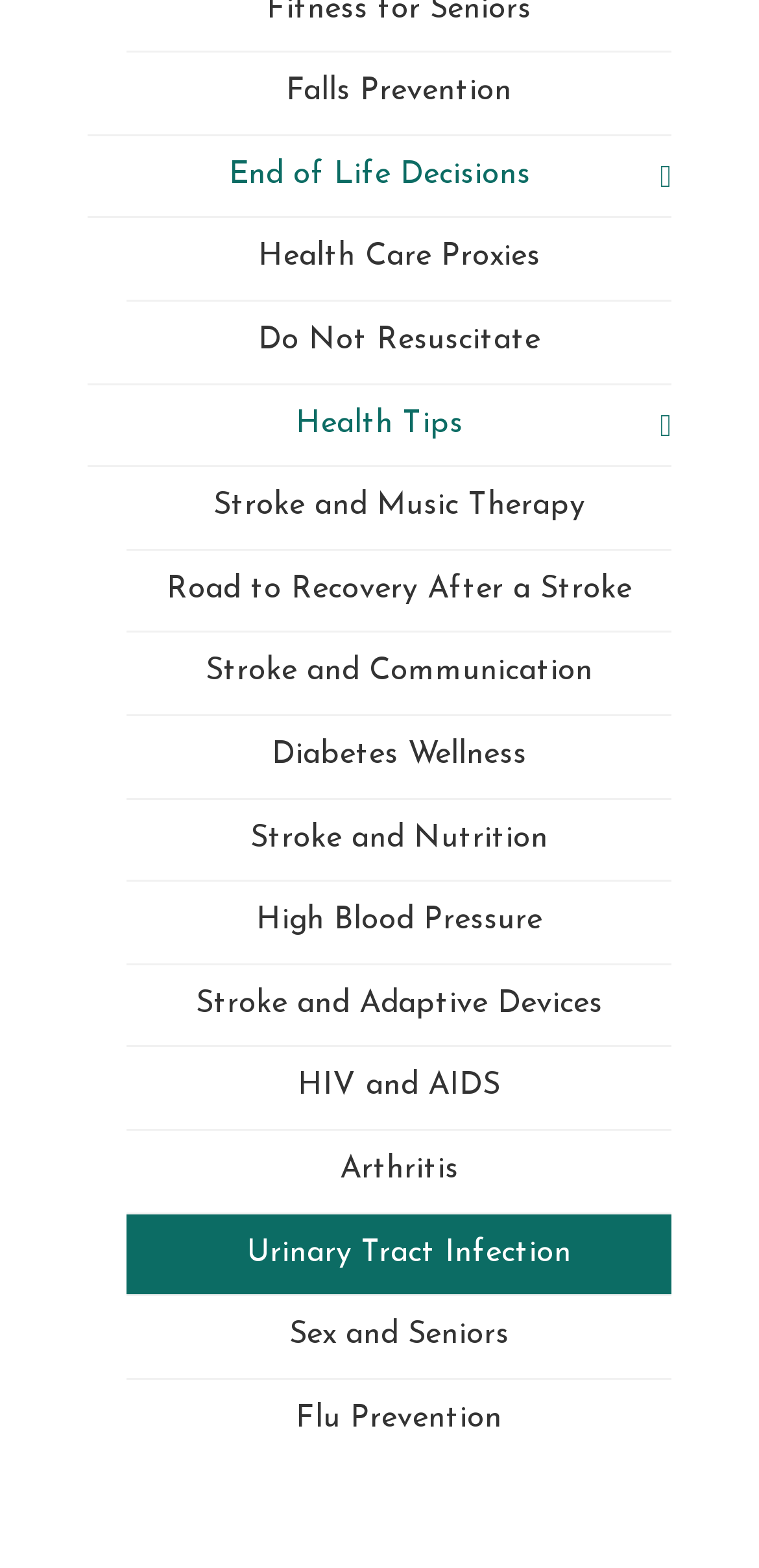Use one word or a short phrase to answer the question provided: 
What is the last health topic listed?

Flu Prevention